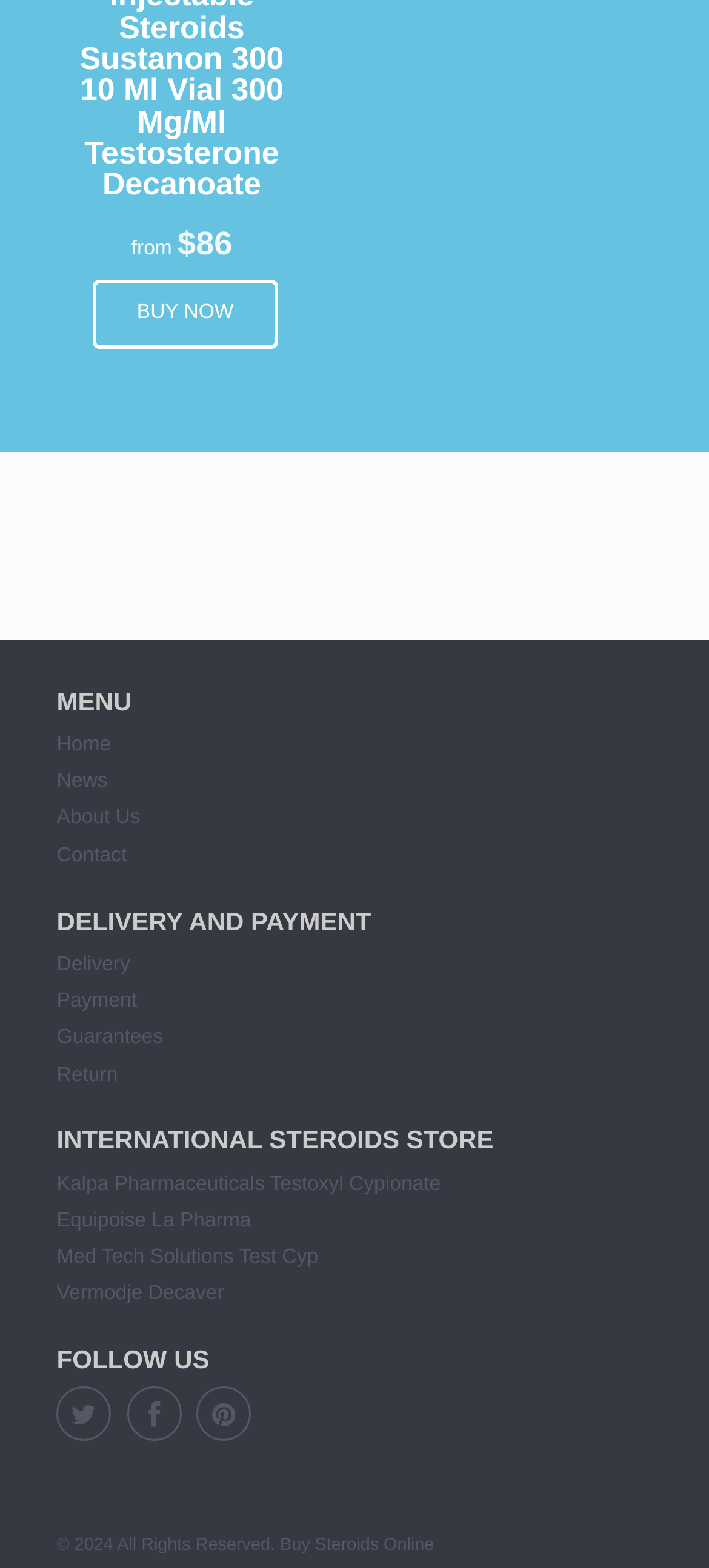What is the name of the steroids store?
Look at the image and respond with a single word or a short phrase.

International Steroids Store